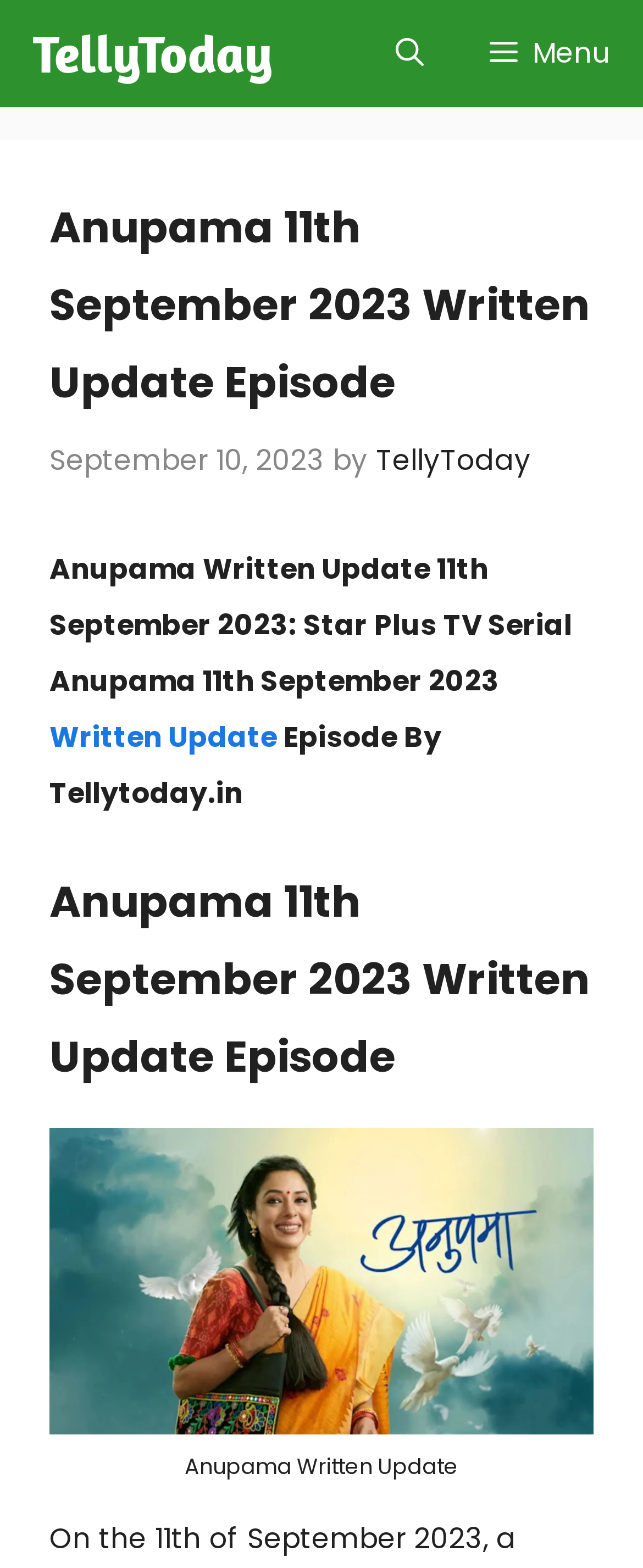Extract the bounding box coordinates for the HTML element that matches this description: "Michael Williamson". The coordinates should be four float numbers between 0 and 1, i.e., [left, top, right, bottom].

None